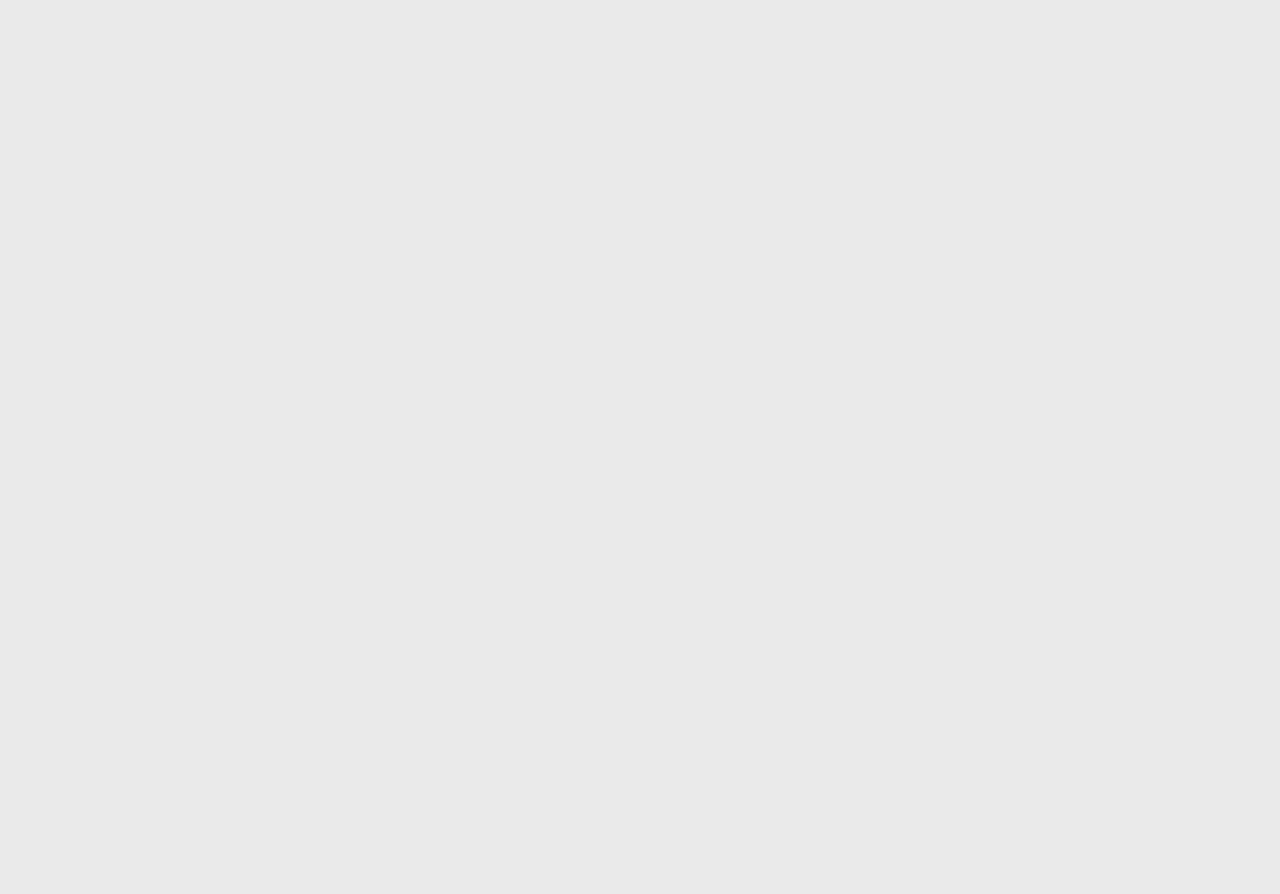Please specify the bounding box coordinates of the clickable section necessary to execute the following command: "Share on WhatsApp".

[0.524, 0.184, 0.579, 0.224]